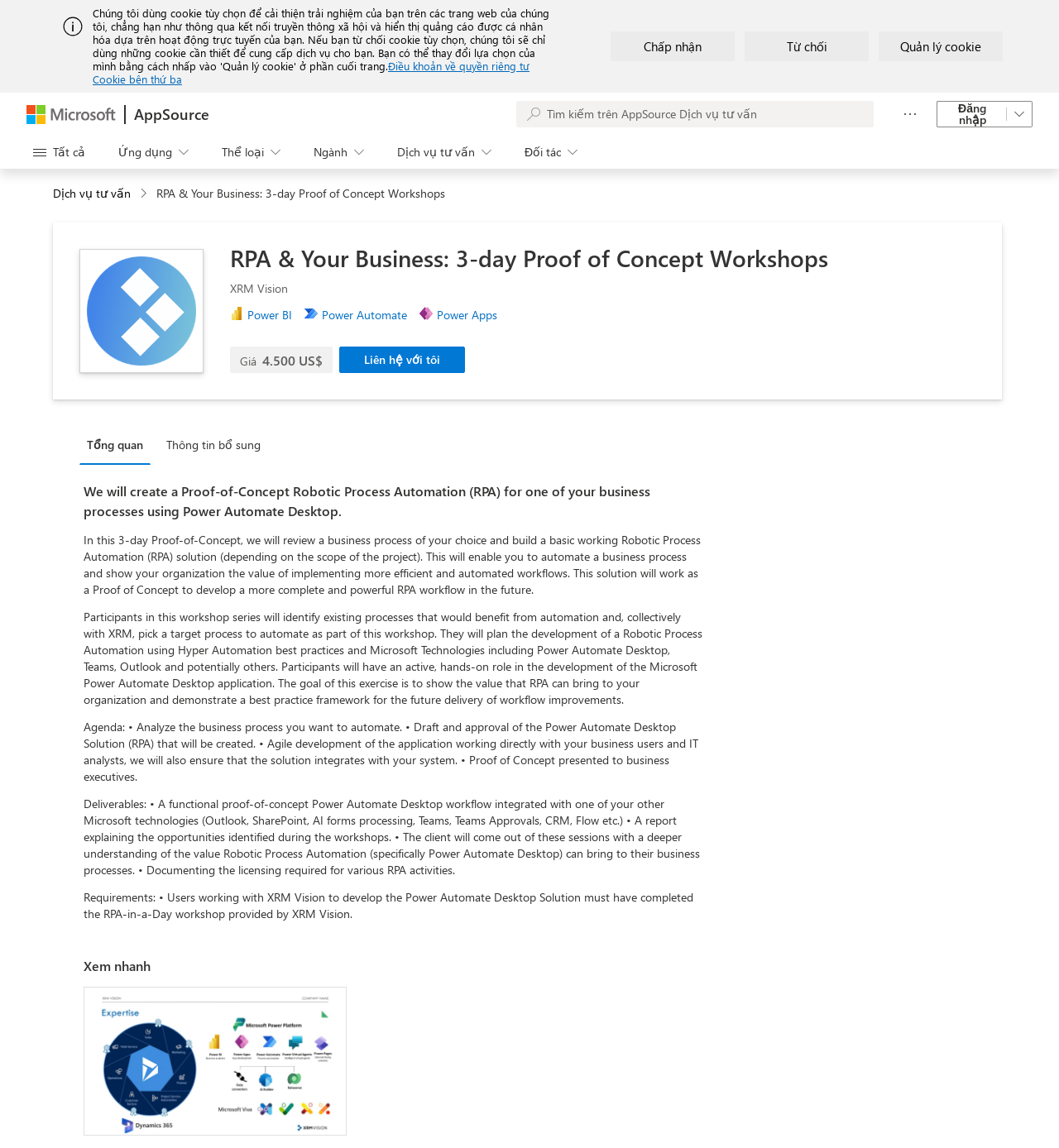Identify the bounding box coordinates of the HTML element based on this description: "Liên hệ với tôi".

[0.32, 0.302, 0.439, 0.325]